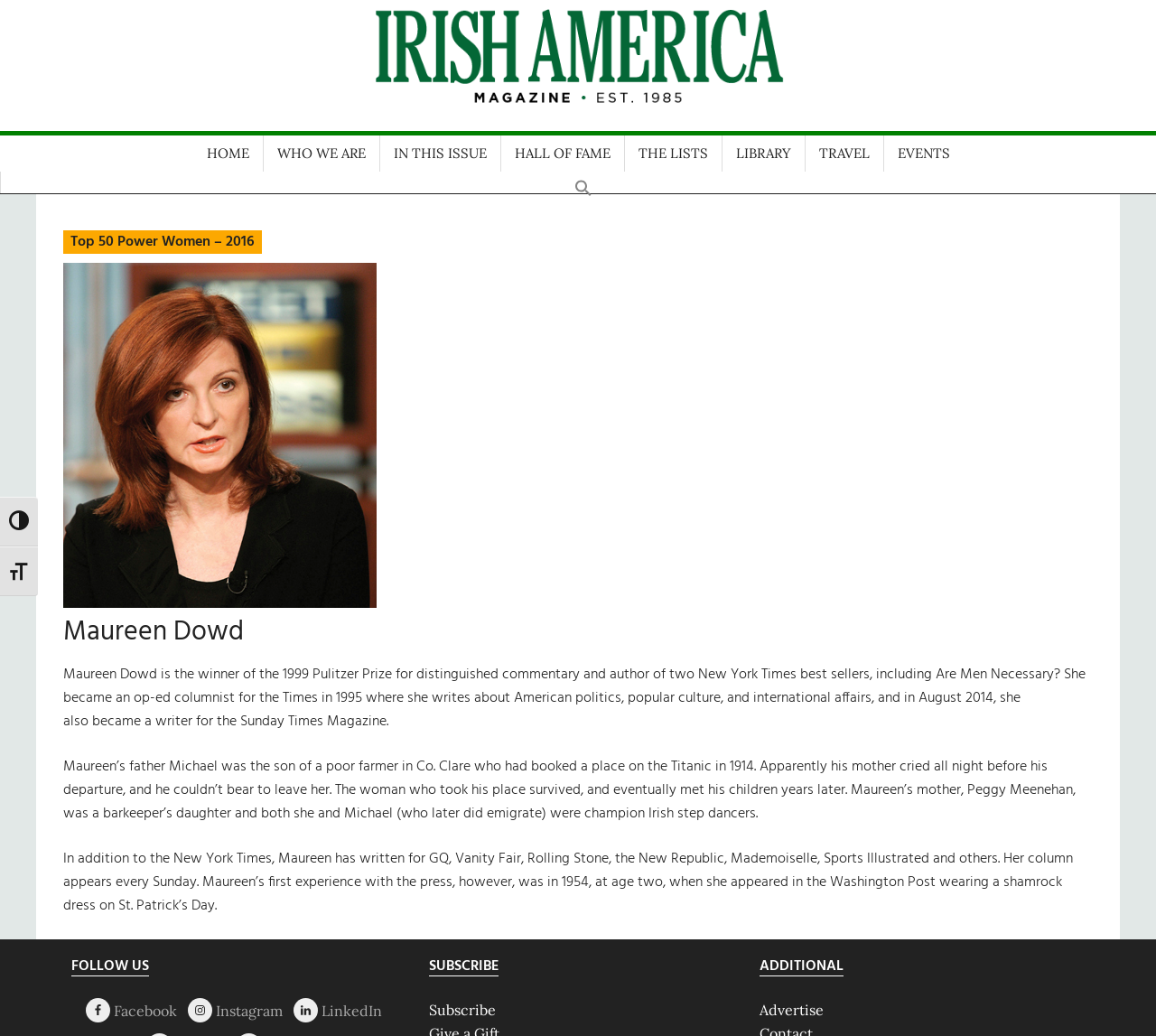What is the name of the magazine Maureen Dowd writes for?
Please use the image to provide an in-depth answer to the question.

The webpage states that Maureen Dowd became a writer for the Sunday Times Magazine in August 2014, in addition to being an op-ed columnist for the New York Times.